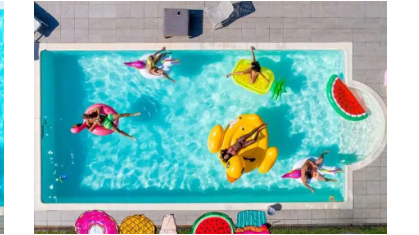What is the atmosphere of the scene?
Refer to the screenshot and answer in one word or phrase.

Festive